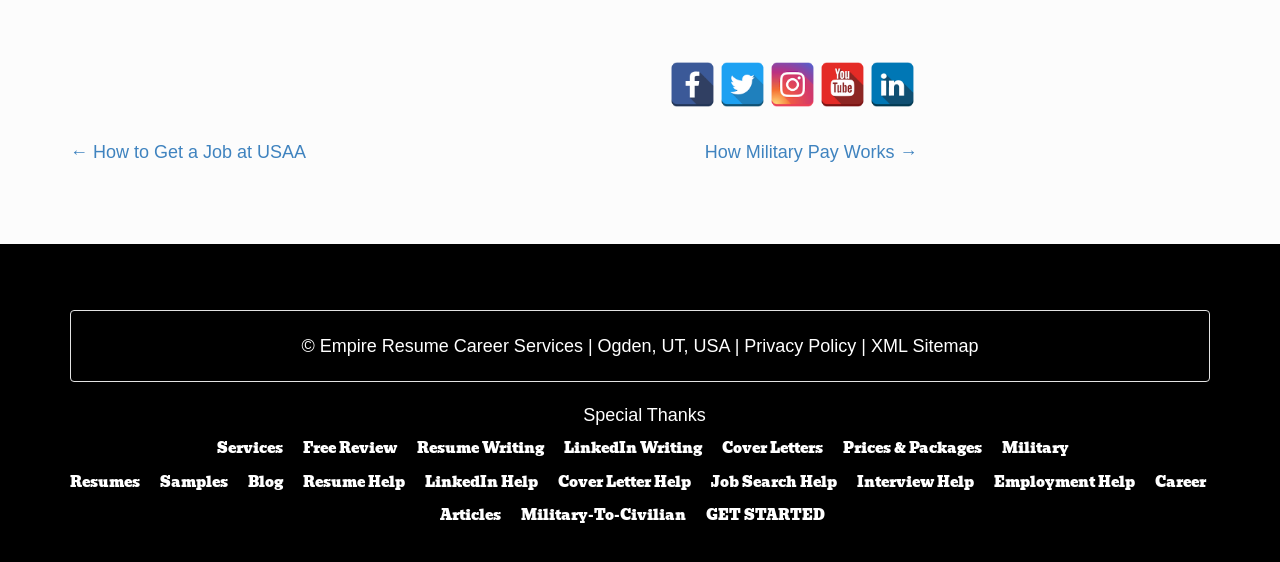What type of services are offered by the website?
Using the information from the image, provide a comprehensive answer to the question.

I found a list of links and text on the webpage that suggest the website offers services related to resume writing, career development, and job search. The links include 'Resume Writing', 'LinkedIn Writing', 'Cover Letters', and 'Prices & Packages', which imply that the website provides career-related services.